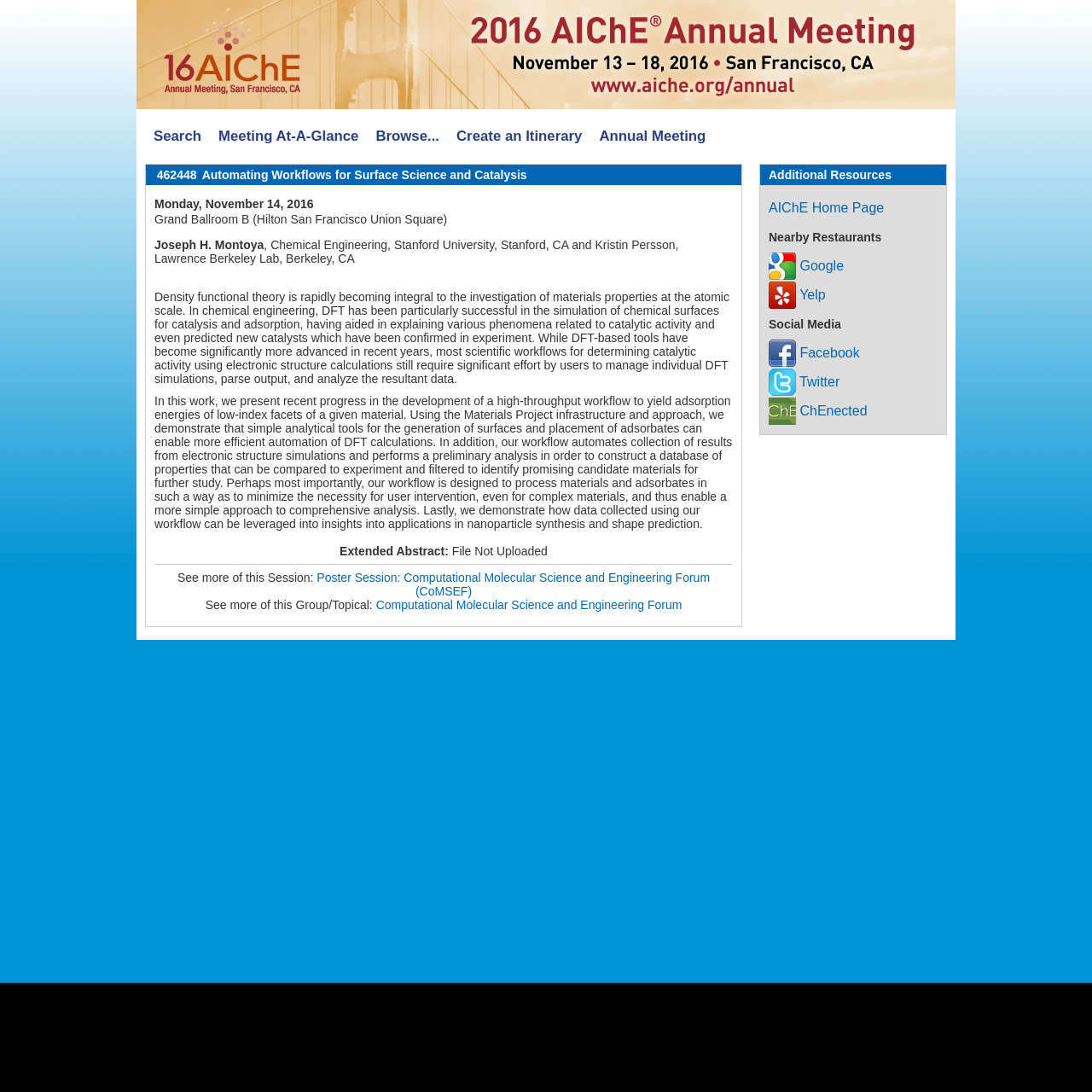Determine the coordinates of the bounding box for the clickable area needed to execute this instruction: "Click the link to get Logic Pro X for free on Mac latest version".

None